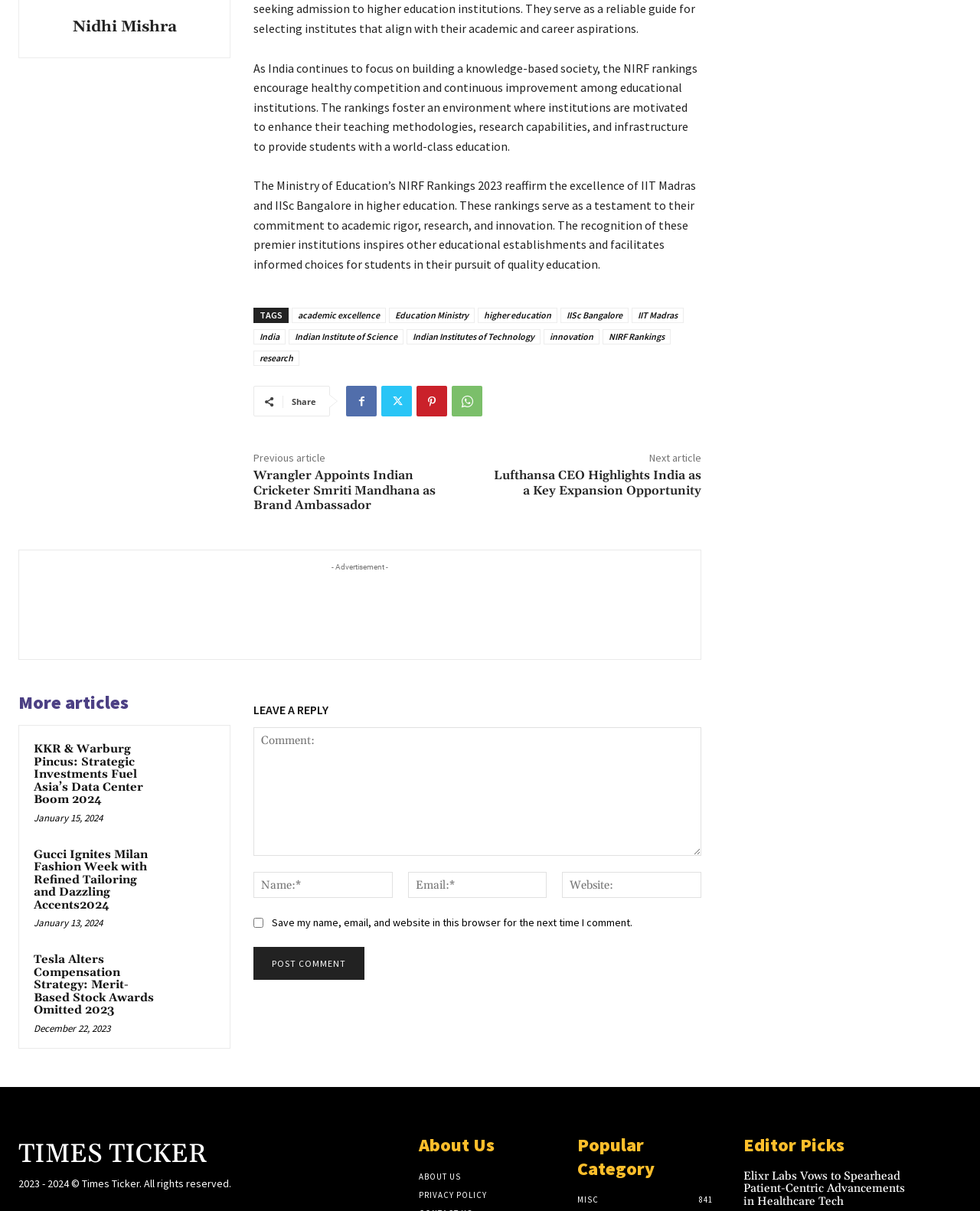Point out the bounding box coordinates of the section to click in order to follow this instruction: "Click on the 'About Us' link".

[0.427, 0.935, 0.573, 0.957]